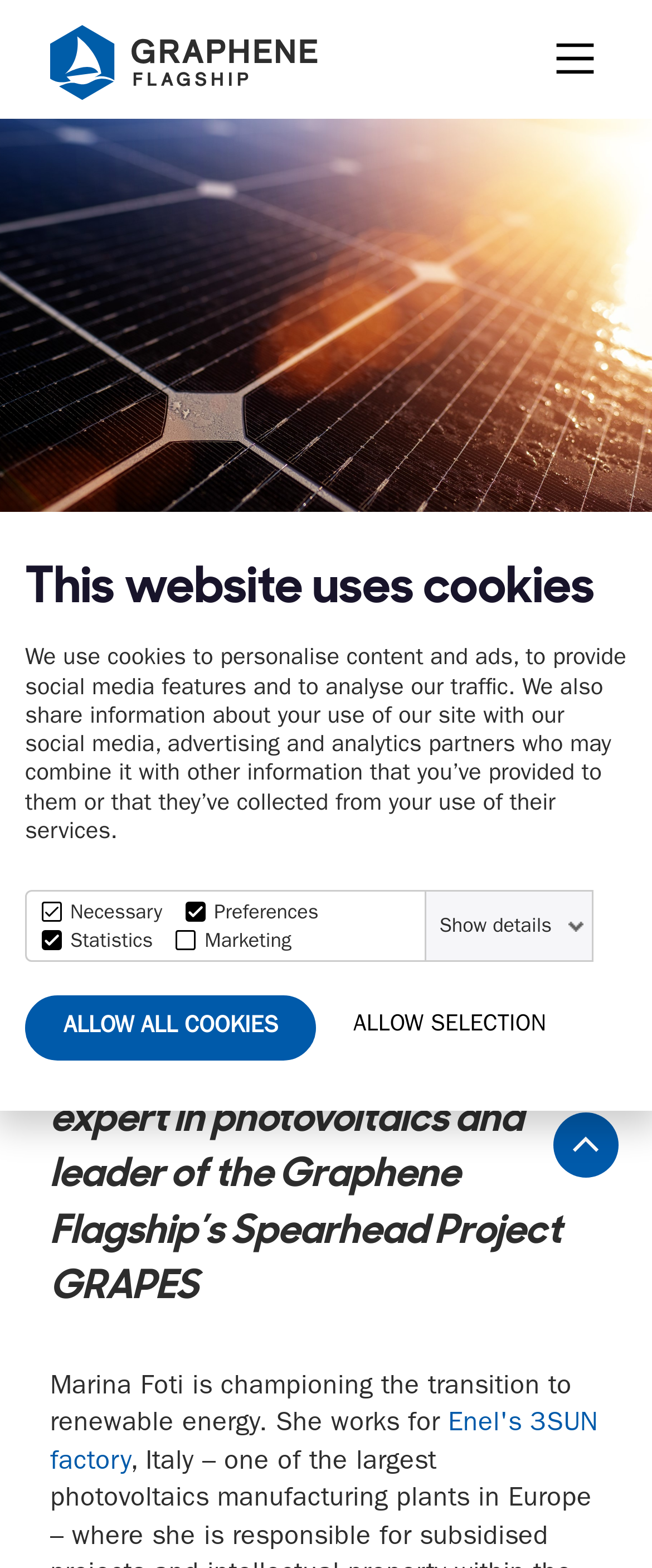Show the bounding box coordinates for the element that needs to be clicked to execute the following instruction: "Click the link to Enel's 3SUN factory". Provide the coordinates in the form of four float numbers between 0 and 1, i.e., [left, top, right, bottom].

[0.077, 0.897, 0.918, 0.941]